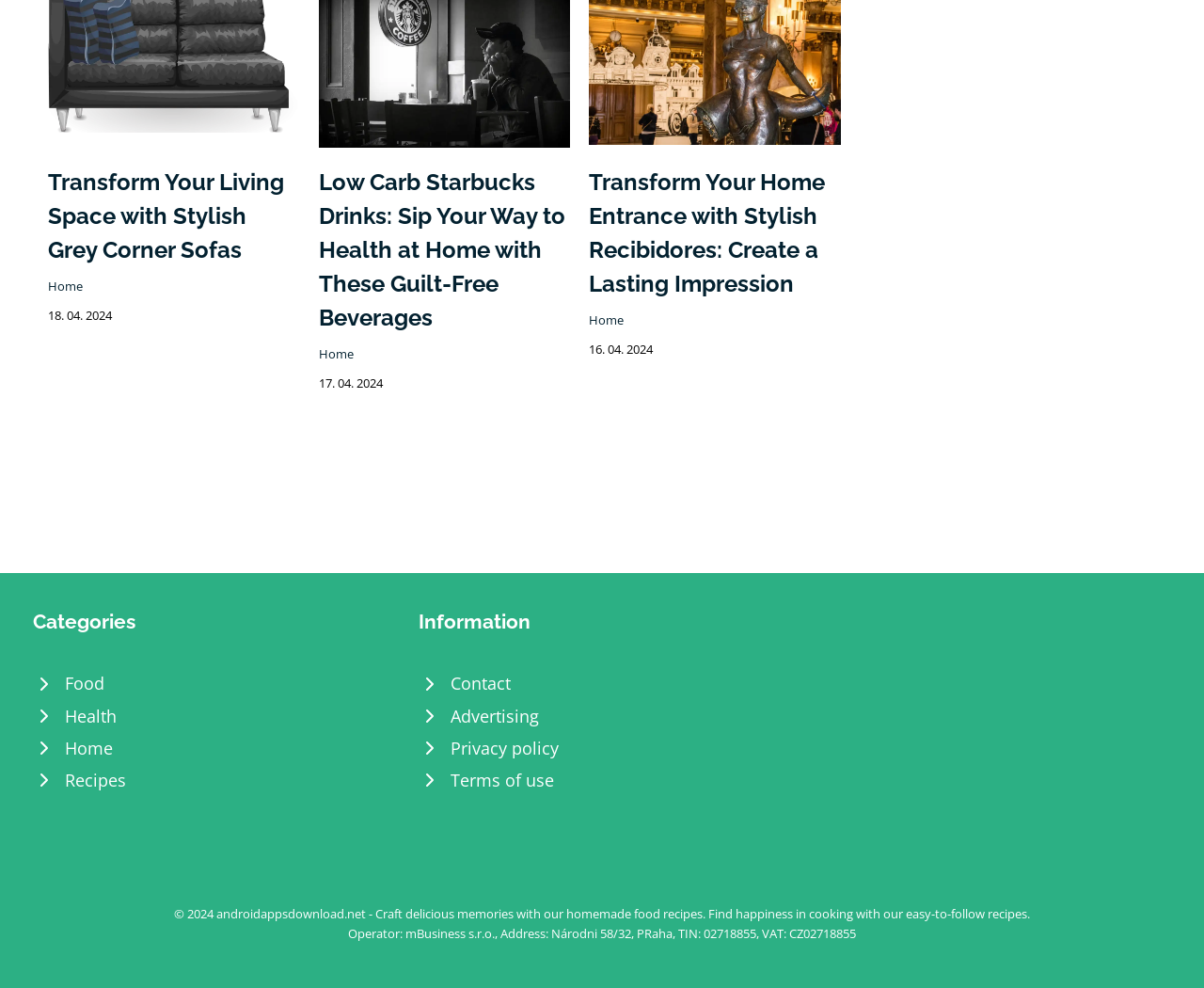Provide a single word or phrase to answer the given question: 
What is the theme of the recipes mentioned?

homemade food